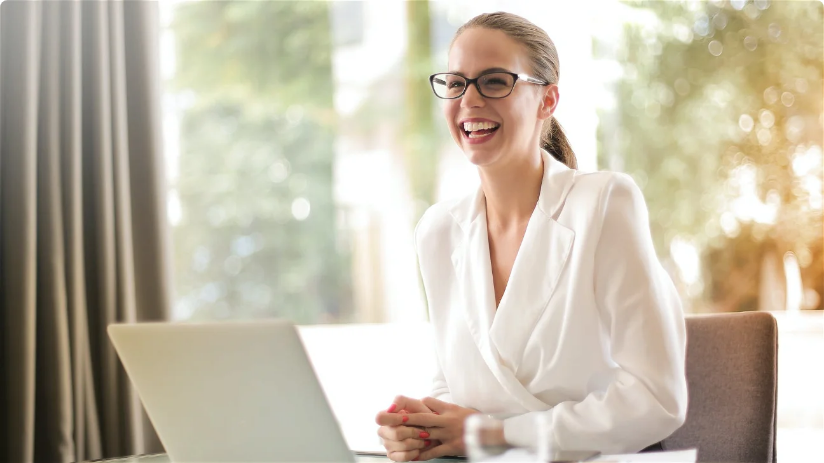Kindly respond to the following question with a single word or a brief phrase: 
What is visible in the background?

Greenery